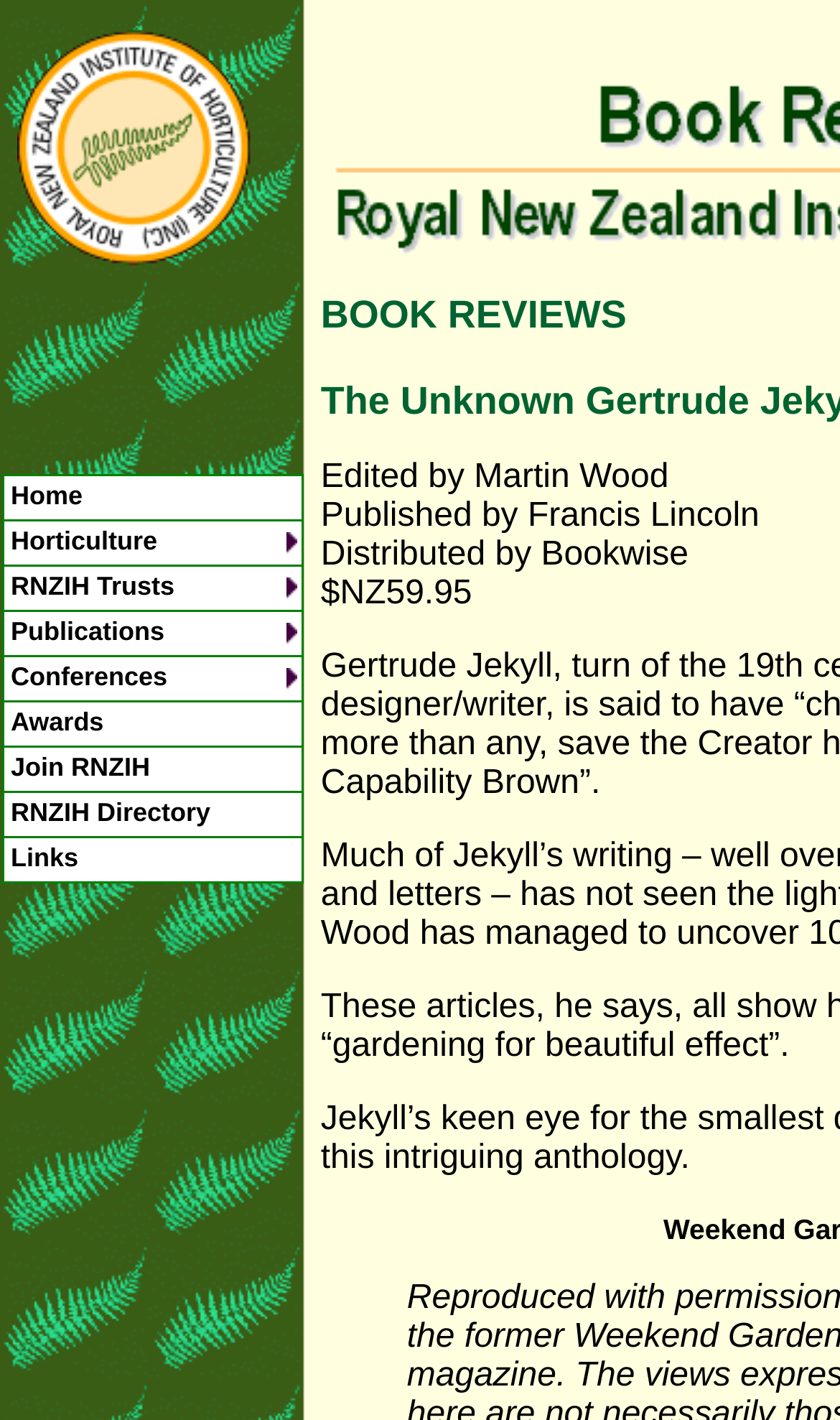Who is the distributor of the book?
Please answer the question with a detailed and comprehensive explanation.

The distributor of the book can be found in the section that describes the book details, where it is written as 'Distributed by Bookwise'.